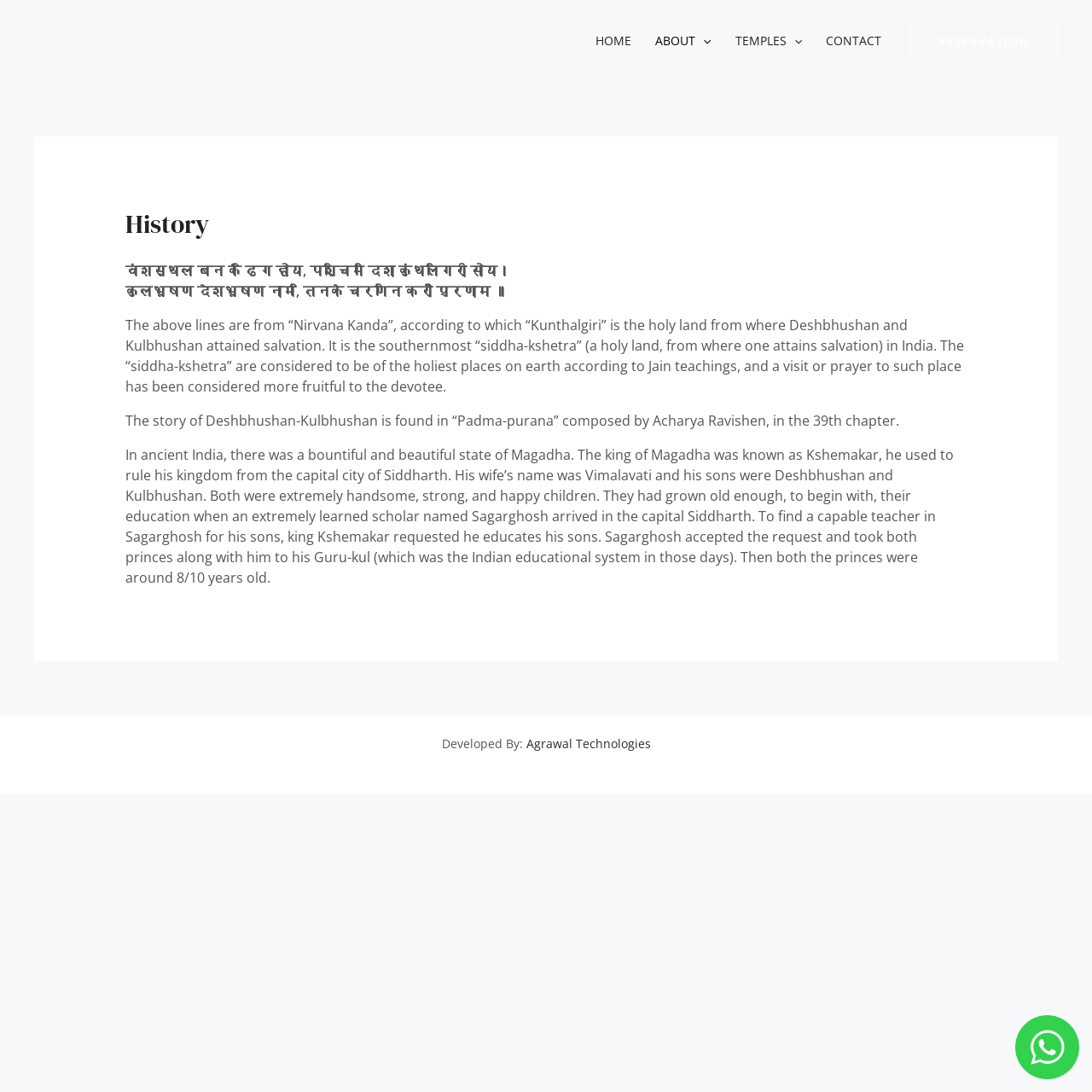What is the name of the scholar who educated the princes?
Observe the image and answer the question with a one-word or short phrase response.

Sagarghosh